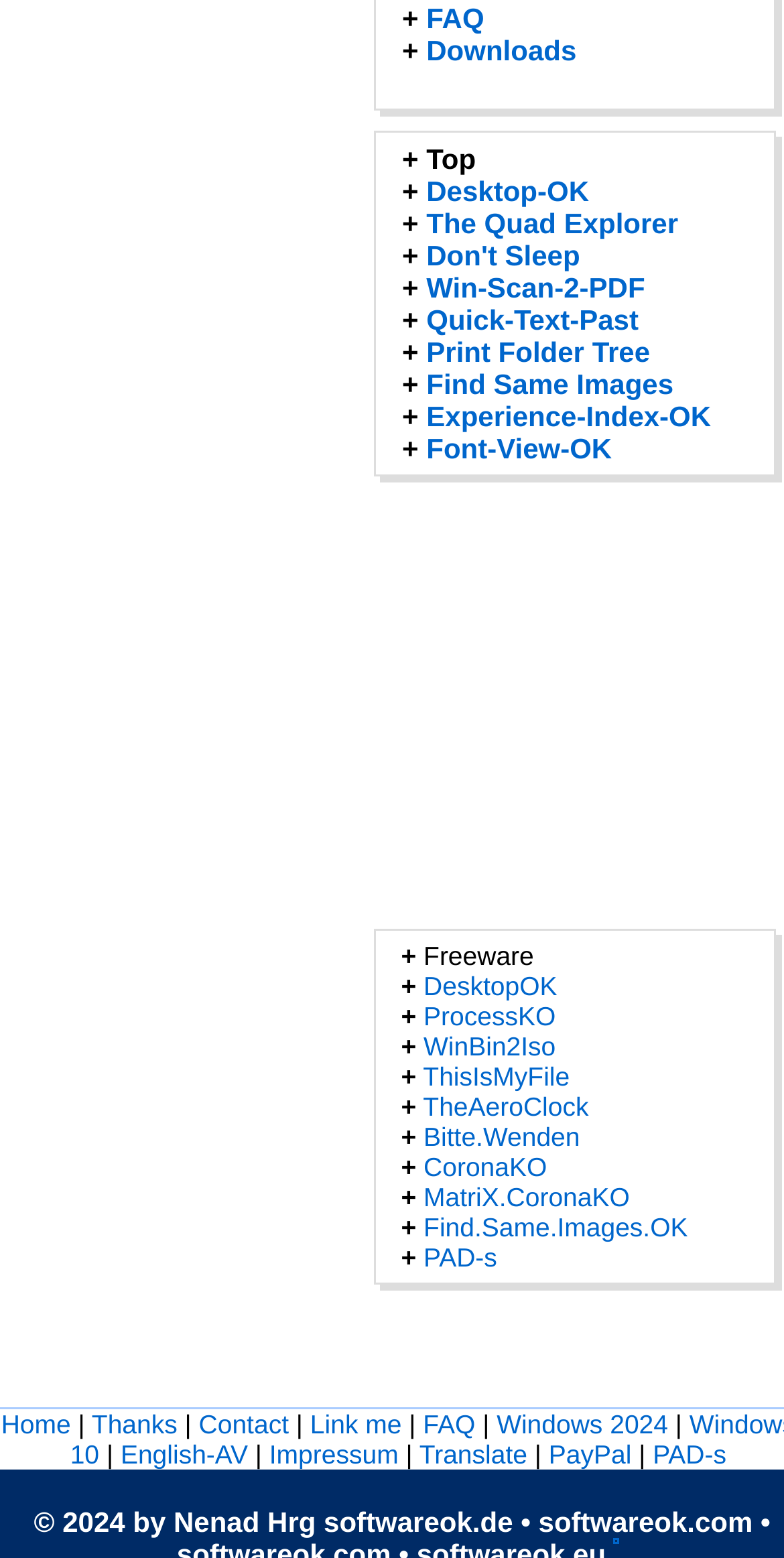What is the last link on the webpage?
Answer briefly with a single word or phrase based on the image.

PAD-s